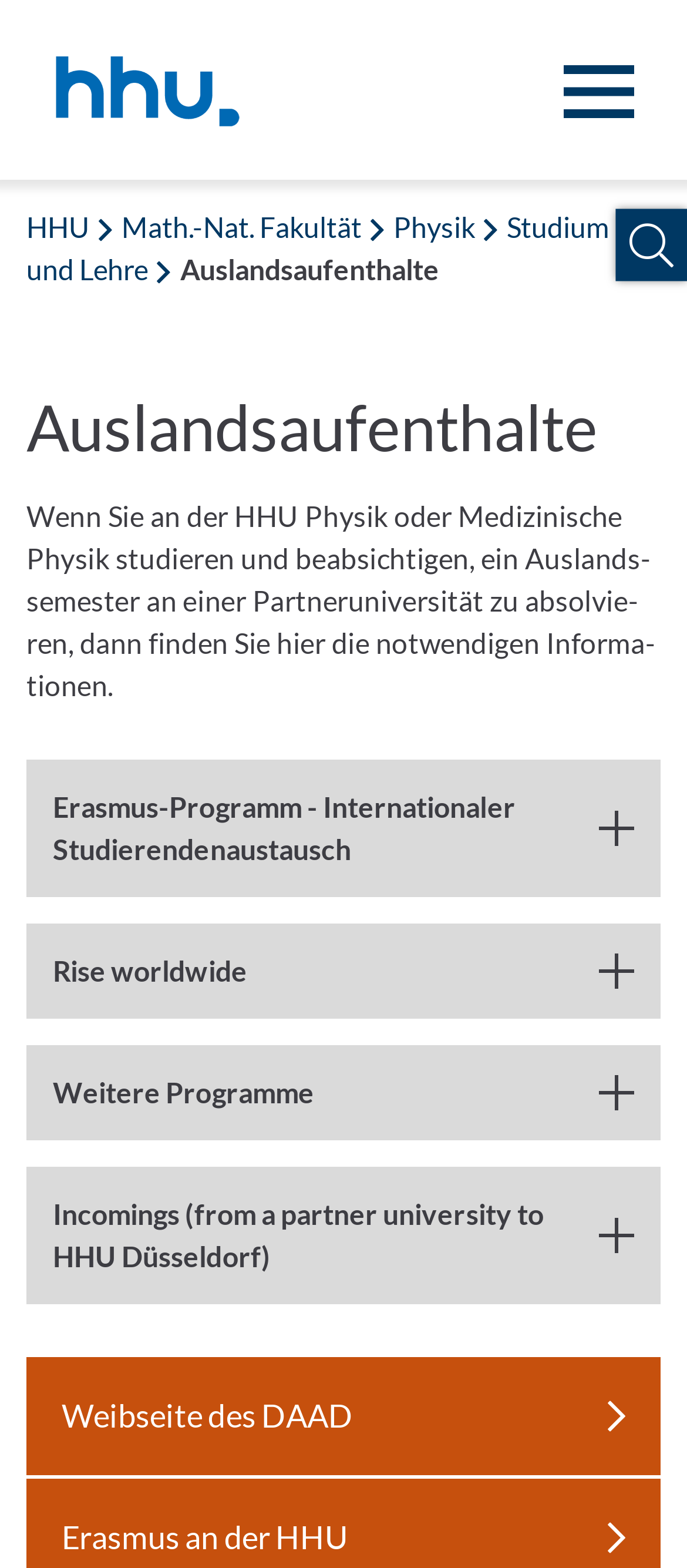Determine the bounding box coordinates for the HTML element described here: "Math.-Nat. Fakultät".

[0.177, 0.134, 0.527, 0.155]